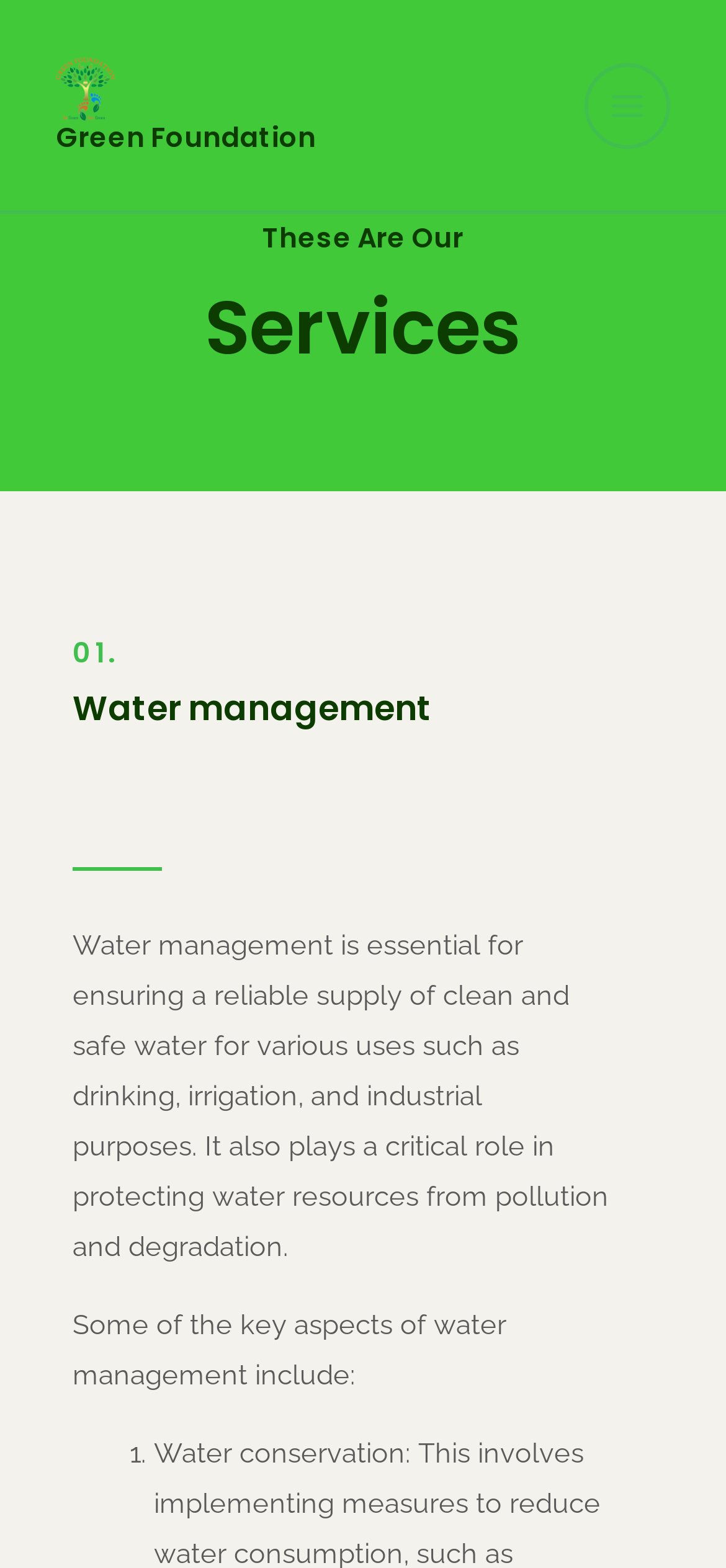Please give a succinct answer using a single word or phrase:
What is the first aspect of water management mentioned?

1.